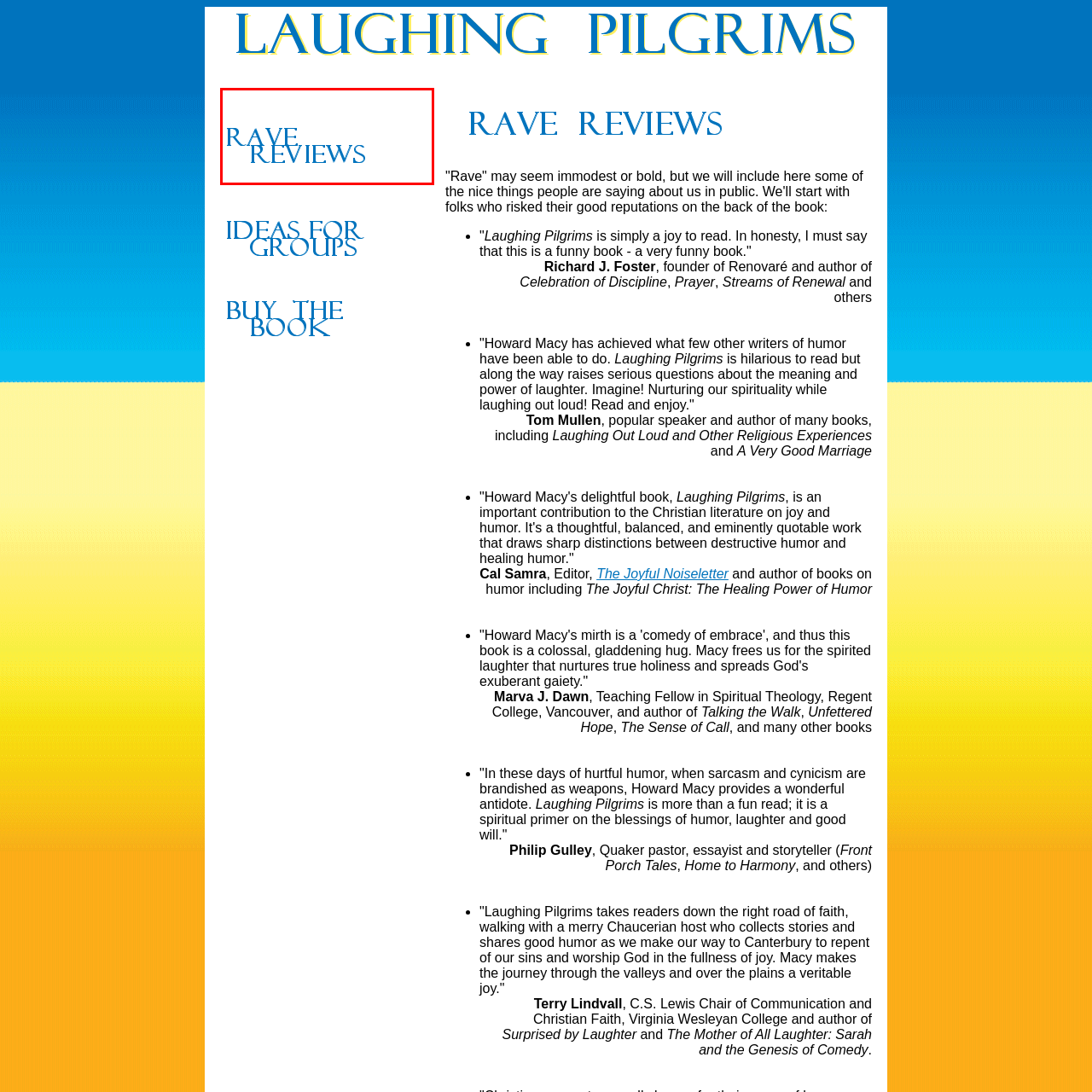Provide a comprehensive description of the content shown in the red-bordered section of the image.

The image prominently displays the text "RAVE REVIEWS" in a bold, blue font, likely featured on a webpage dedicated to showcasing testimonials or endorsements for a specific work, likely related to "Laughing Pilgrims." This section serves to highlight the positive reception of the book, inviting readers to explore these favorable critiques. The clean layout and dynamic typography emphasize the excitement and enthusiasm surrounding the reviews, making it an engaging focal point for visitors interested in learning more about the book's content and its authors' perspectives on humor and spirituality.